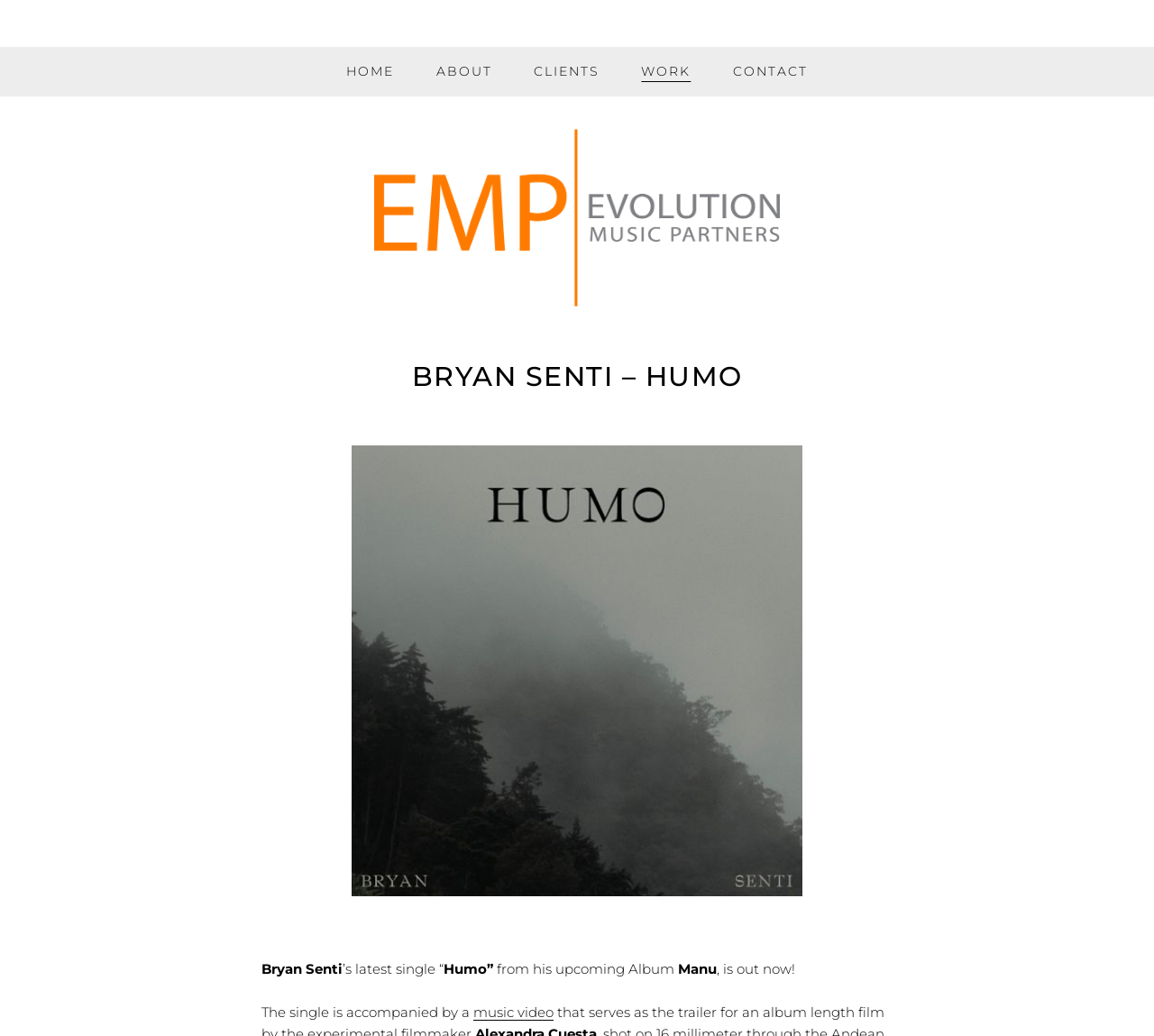Provide a brief response using a word or short phrase to this question:
What is the name of the music partner?

Evolution Music Partners